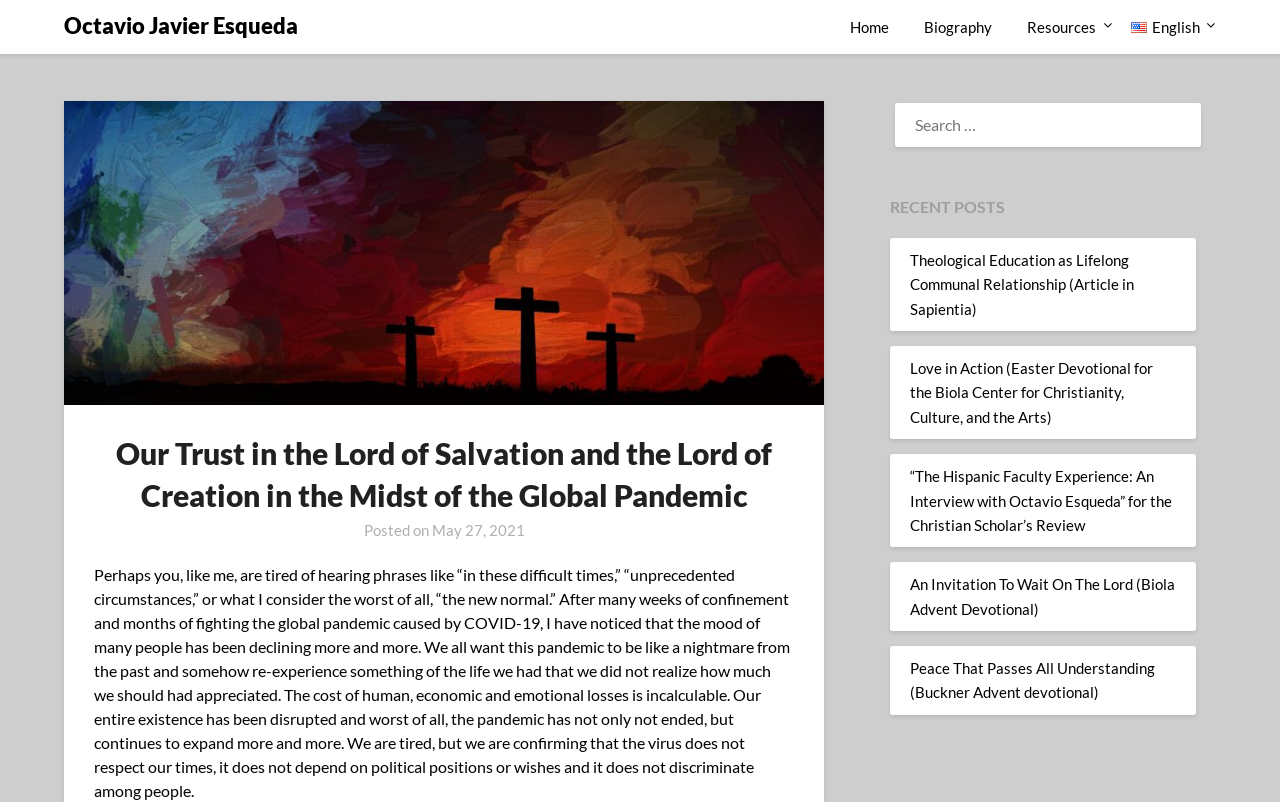Locate and provide the bounding box coordinates for the HTML element that matches this description: "May 27, 2021August 30, 2021".

[0.337, 0.649, 0.41, 0.672]